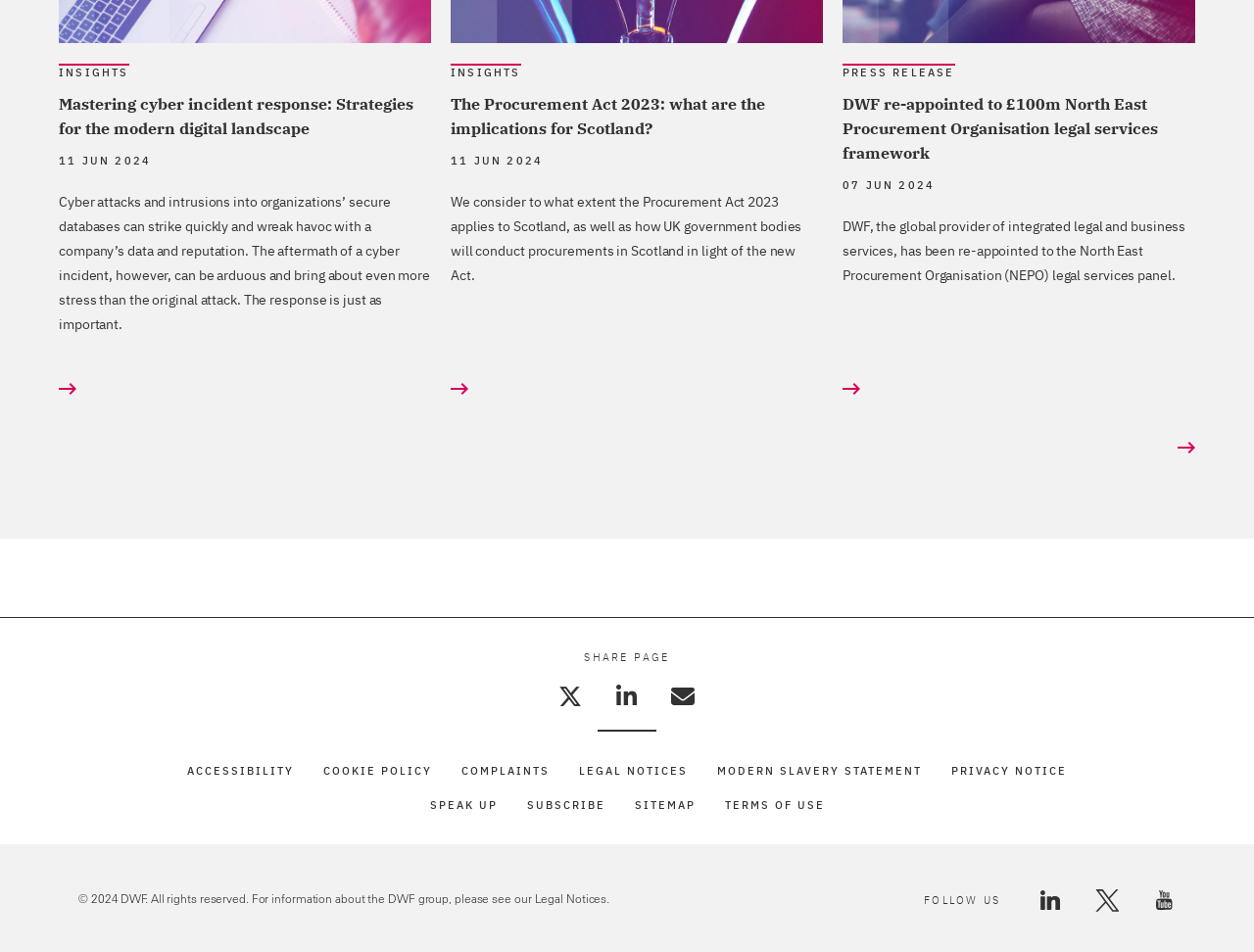Find and indicate the bounding box coordinates of the region you should select to follow the given instruction: "Follow DWF on LinkedIn".

[0.828, 0.933, 0.847, 0.954]